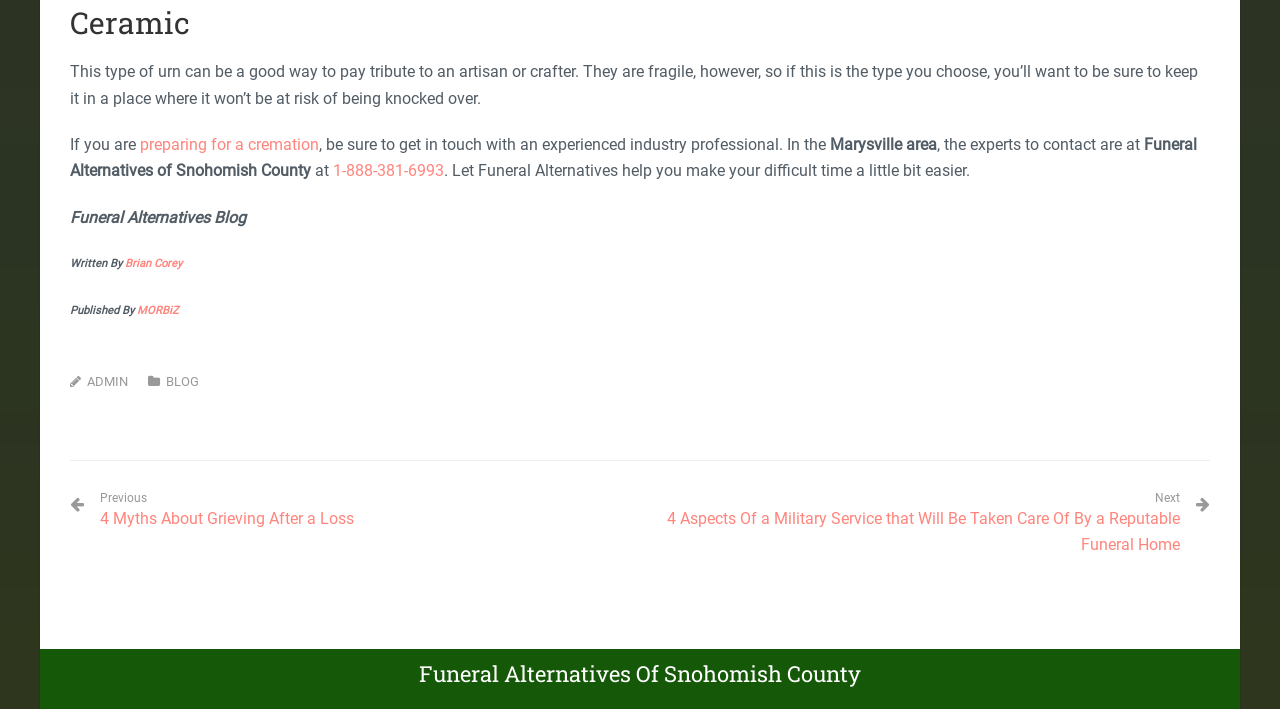Please provide a brief answer to the question using only one word or phrase: 
What is the name of the funeral home being discussed?

Funeral Alternatives of Snohomish County